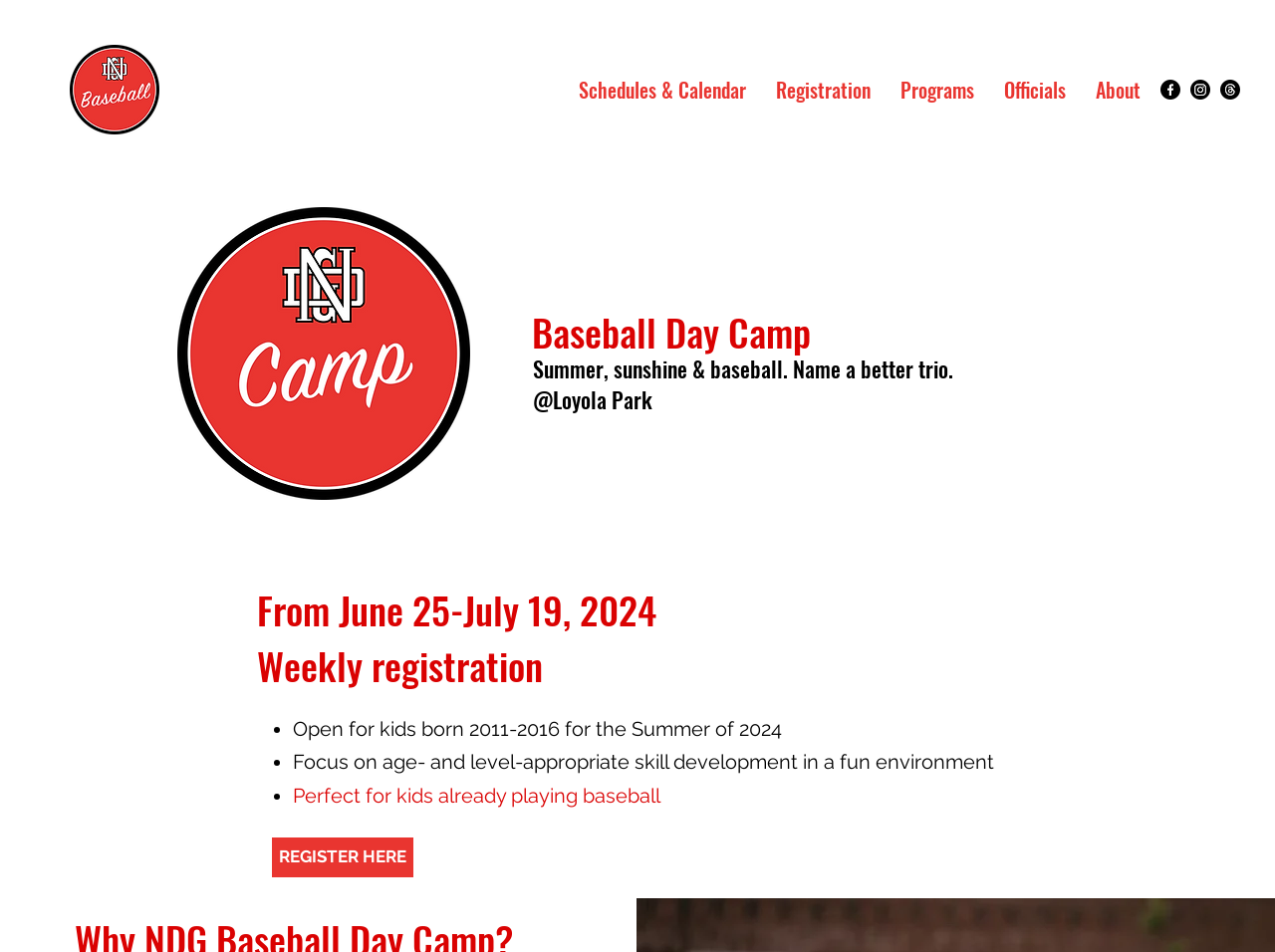Offer an in-depth caption of the entire webpage.

The webpage is about a baseball day camp, specifically NDG Baseball. At the top left corner, there is a logo image of NDG Baseball. Below the logo, there is a navigation menu with five links: "Schedules & Calendar", "Registration", "Programs", "Officials", and "About". These links are aligned horizontally and take up most of the top section of the page.

On the top right corner, there is a social bar with three links to social media platforms: Facebook, Instagram, and Threads. Each link has a corresponding image.

In the main content area, there is a large heading that reads "Baseball Day Camp". Below this heading, there is a subheading that describes the camp as a fun experience for kids during the summer. Further down, there is another heading that provides more details about the camp, including the dates and age range of the participants.

Underneath these headings, there is a list of three bullet points that outline the focus of the camp. The list markers are represented by bullet points, and each point describes a different aspect of the camp, such as age- and level-appropriate skill development and a fun environment.

Finally, at the bottom of the page, there is a prominent call-to-action link that reads "REGISTER HERE", encouraging visitors to sign up for the camp.